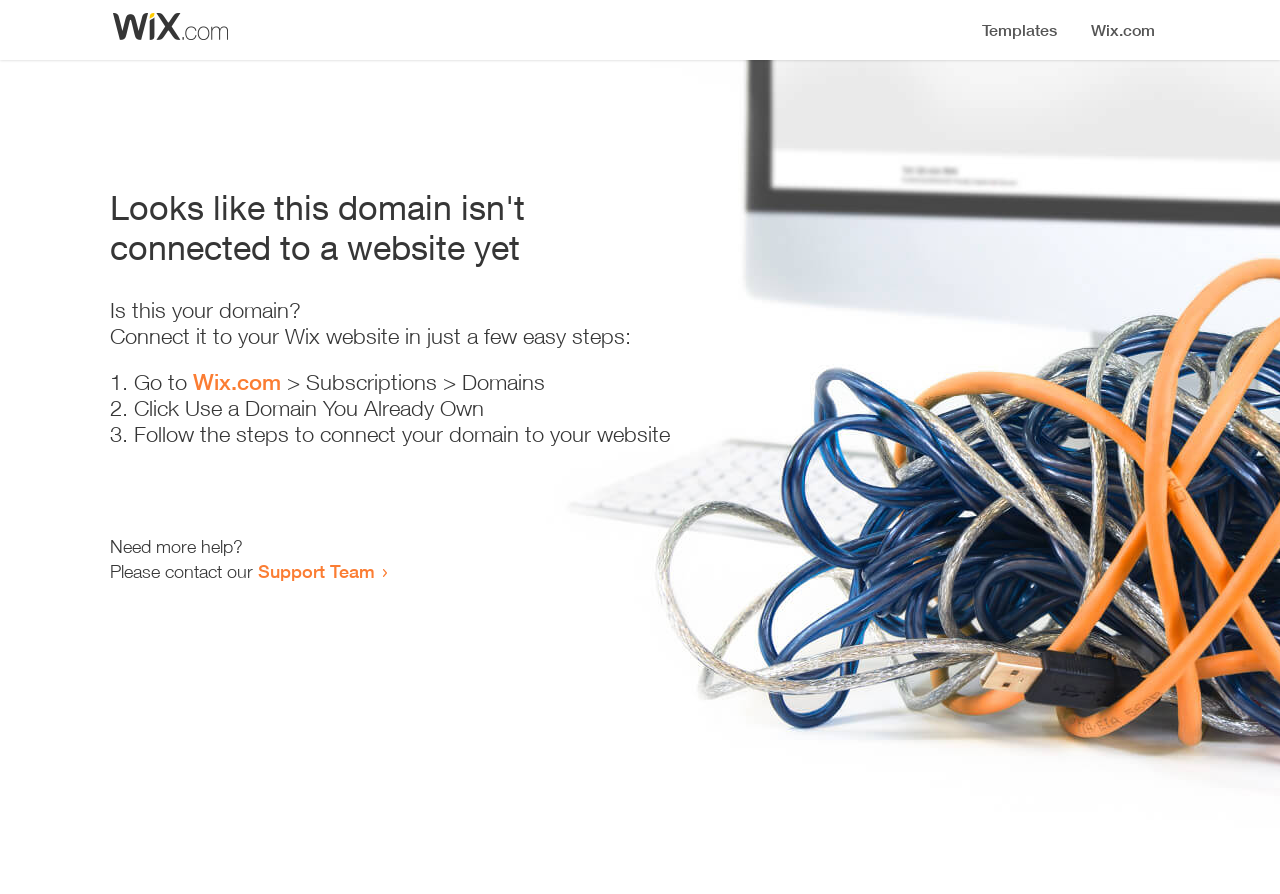Bounding box coordinates are to be given in the format (top-left x, top-left y, bottom-right x, bottom-right y). All values must be floating point numbers between 0 and 1. Provide the bounding box coordinate for the UI element described as: Support Team

[0.202, 0.626, 0.293, 0.651]